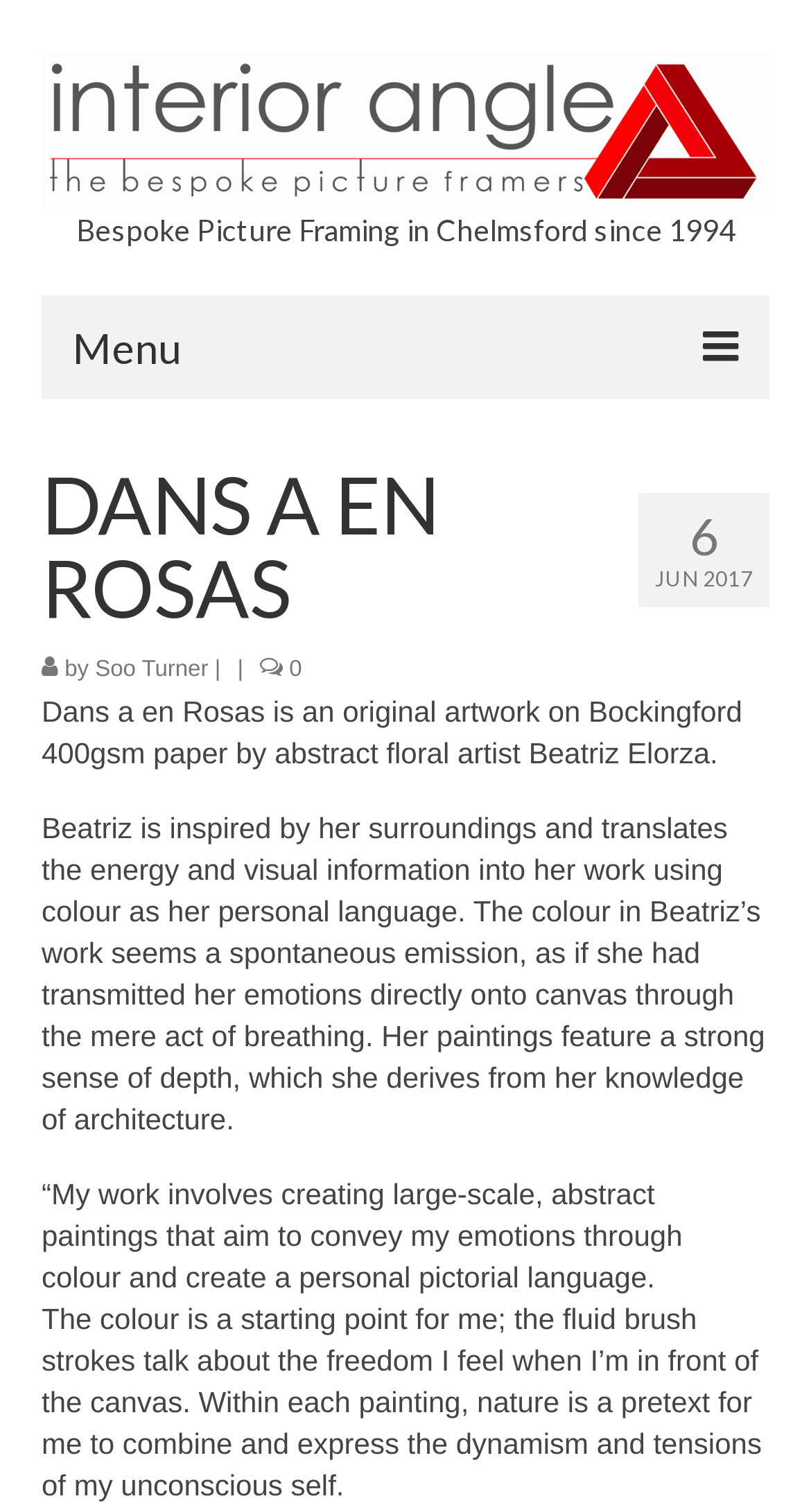Determine the bounding box coordinates for the region that must be clicked to execute the following instruction: "View 'TAP ARTISTS'".

[0.077, 0.278, 0.923, 0.334]